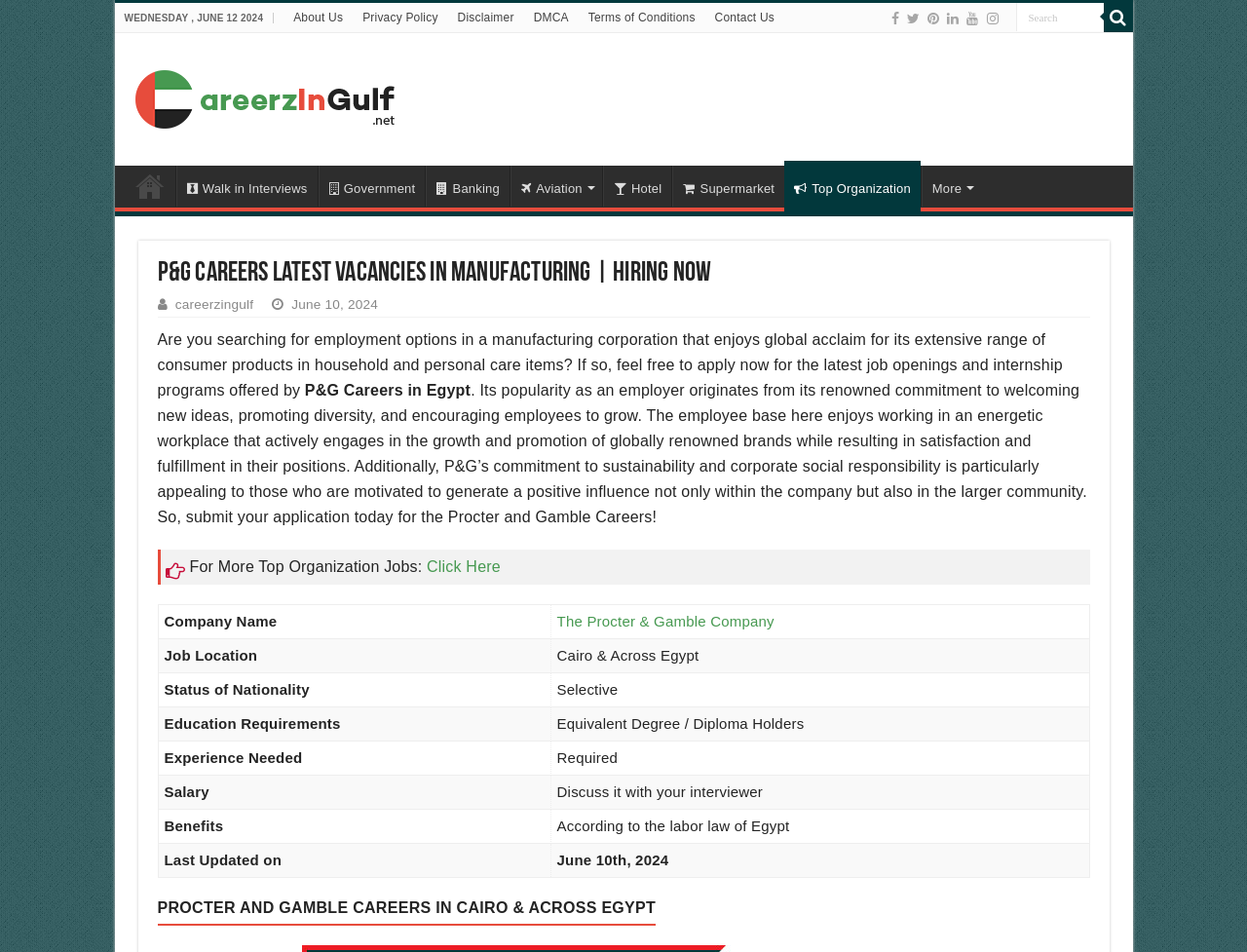When was the job last updated?
Using the picture, provide a one-word or short phrase answer.

June 10th, 2024